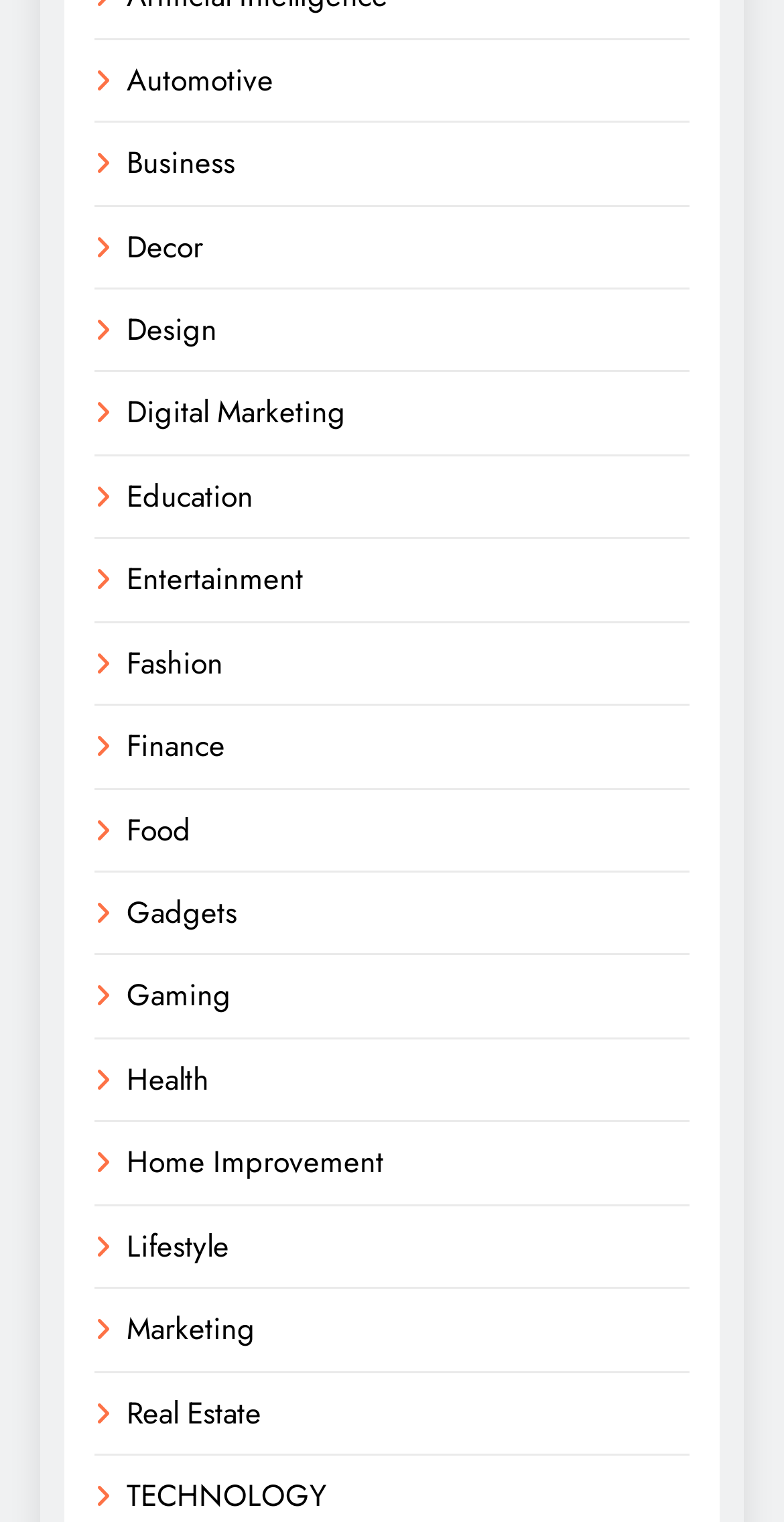Please look at the image and answer the question with a detailed explanation: What is the first category?

By analyzing the vertical positions of the links based on their y1, y2 coordinates, I found that the link 'Automotive' is at the top, so it is the first category.